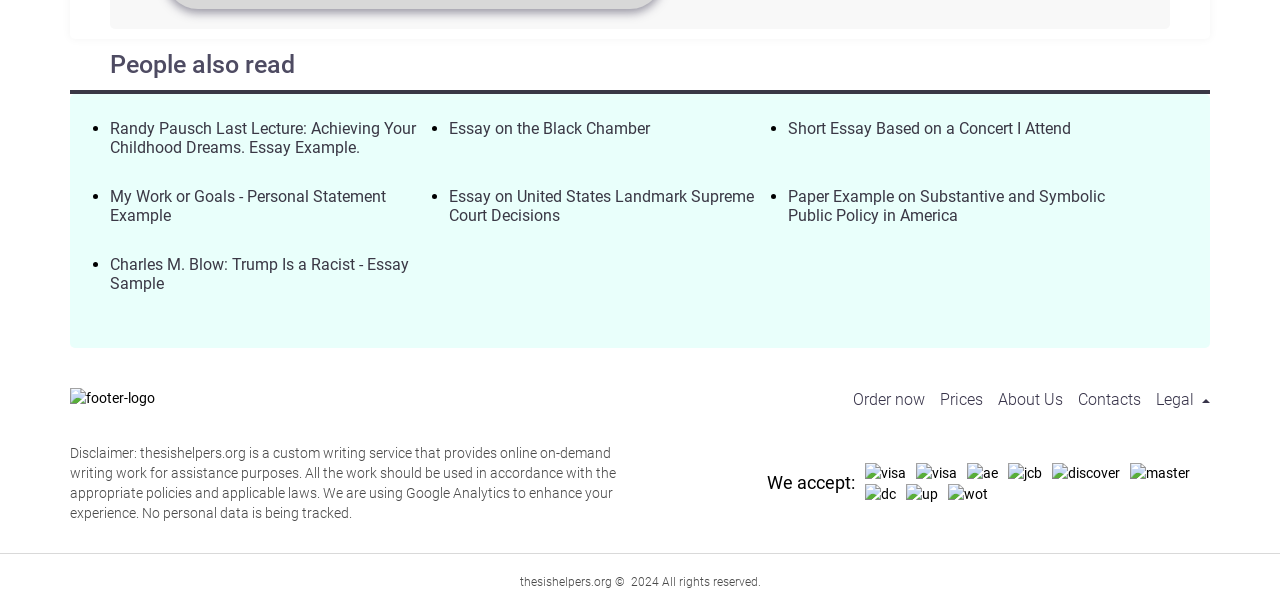Please find the bounding box coordinates in the format (top-left x, top-left y, bottom-right x, bottom-right y) for the given element description. Ensure the coordinates are floating point numbers between 0 and 1. Description: Order now

[0.666, 0.638, 0.723, 0.67]